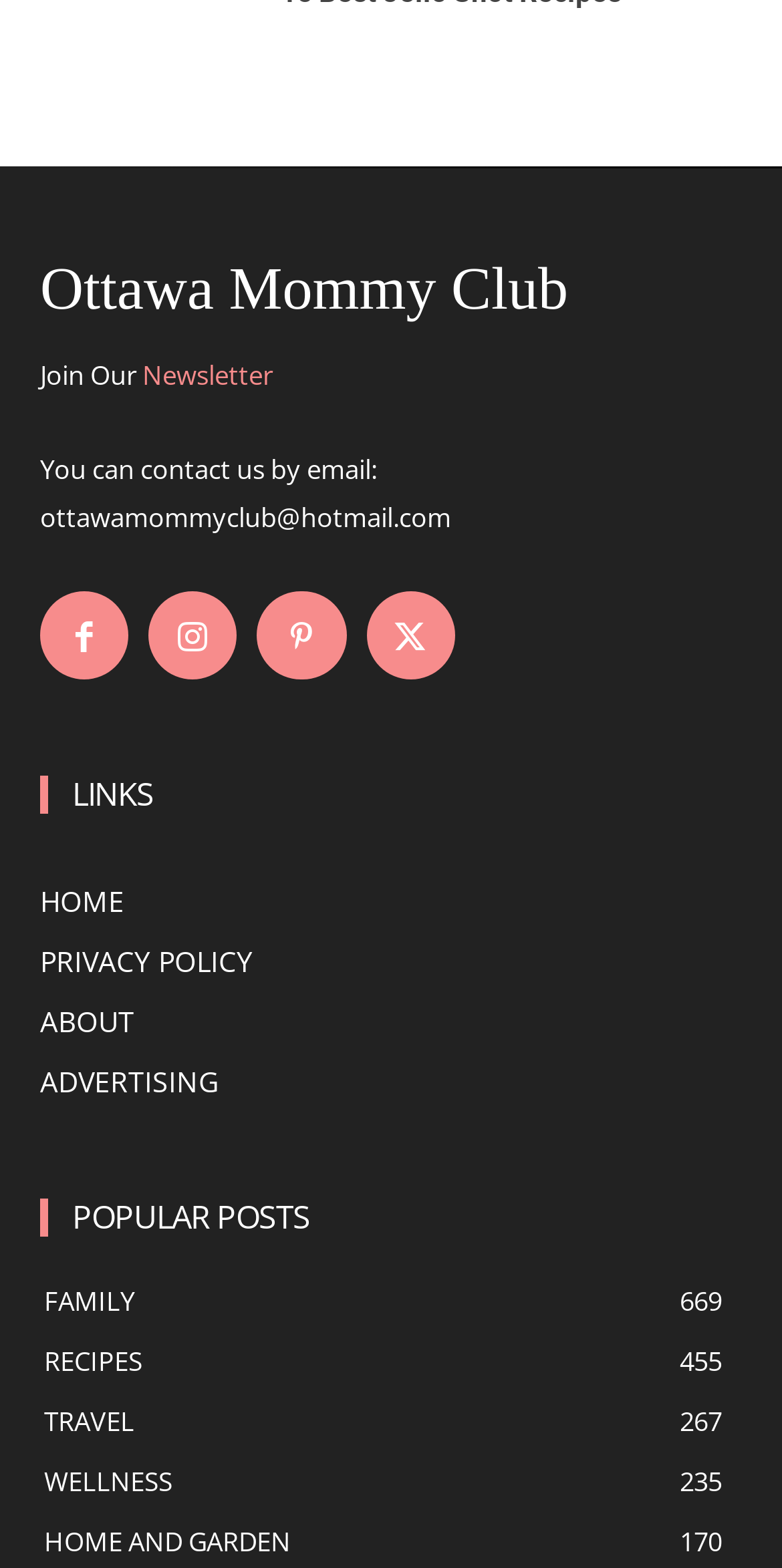Indicate the bounding box coordinates of the element that needs to be clicked to satisfy the following instruction: "View FAMILY posts". The coordinates should be four float numbers between 0 and 1, i.e., [left, top, right, bottom].

[0.056, 0.818, 0.172, 0.841]